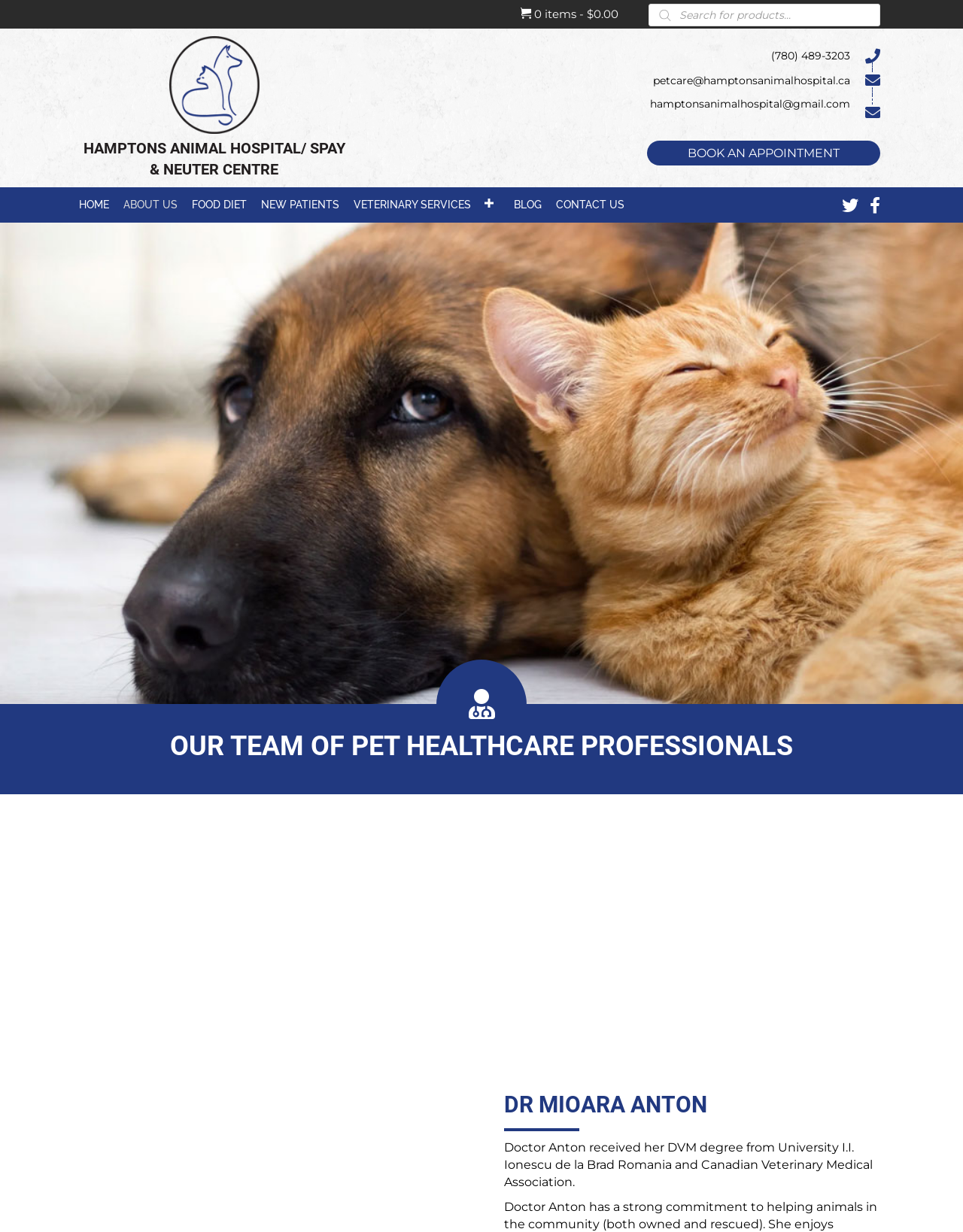Look at the image and answer the question in detail:
What is the name of the animal hospital?

I found the answer by looking at the heading element 'HAMPTONS ANIMAL HOSPITAL/ SPAY & NEUTER CENTRE' which is a prominent element on the webpage, indicating the name of the animal hospital.